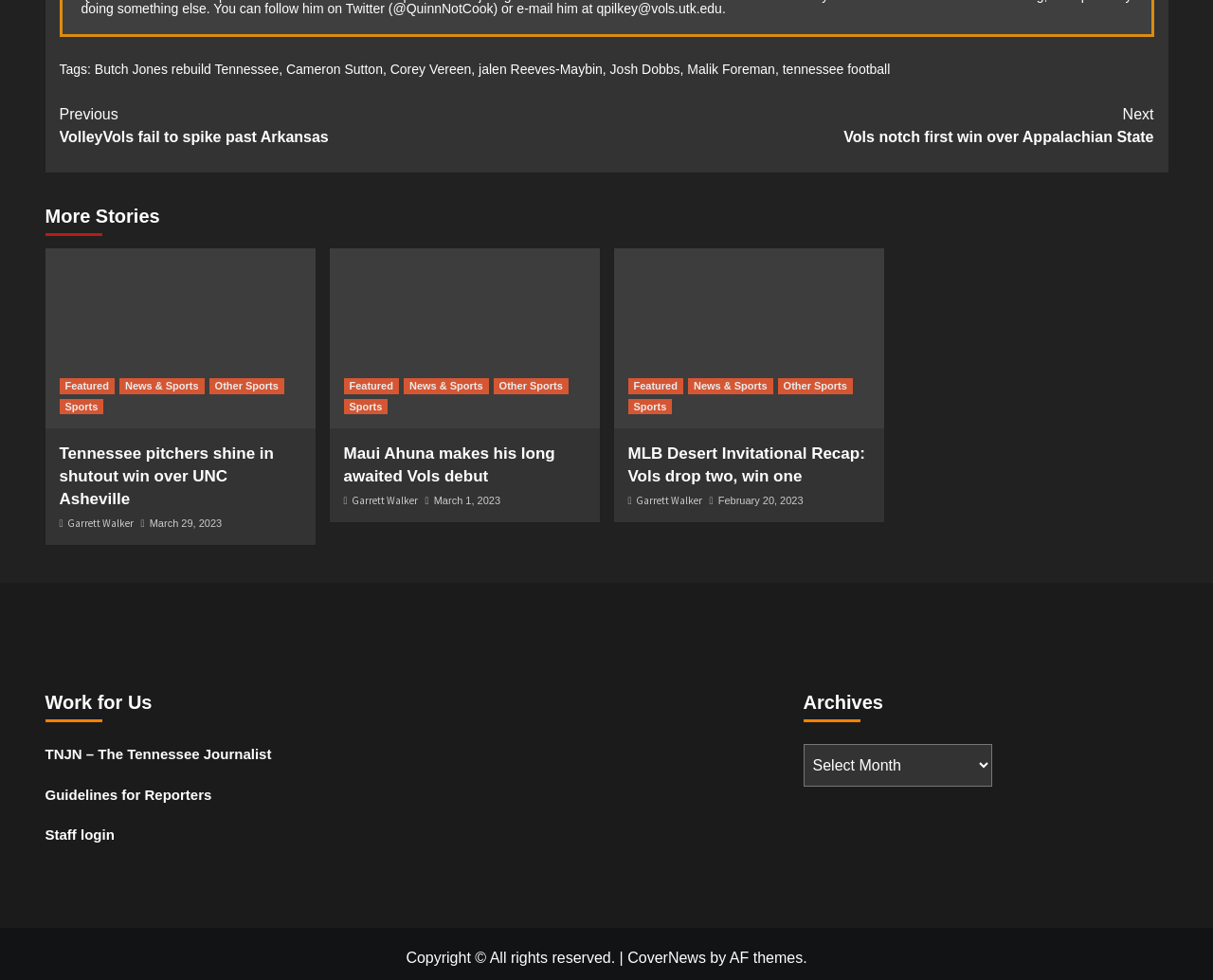Respond to the following question with a brief word or phrase:
What is the purpose of the 'Continue Reading' button?

To continue reading a story